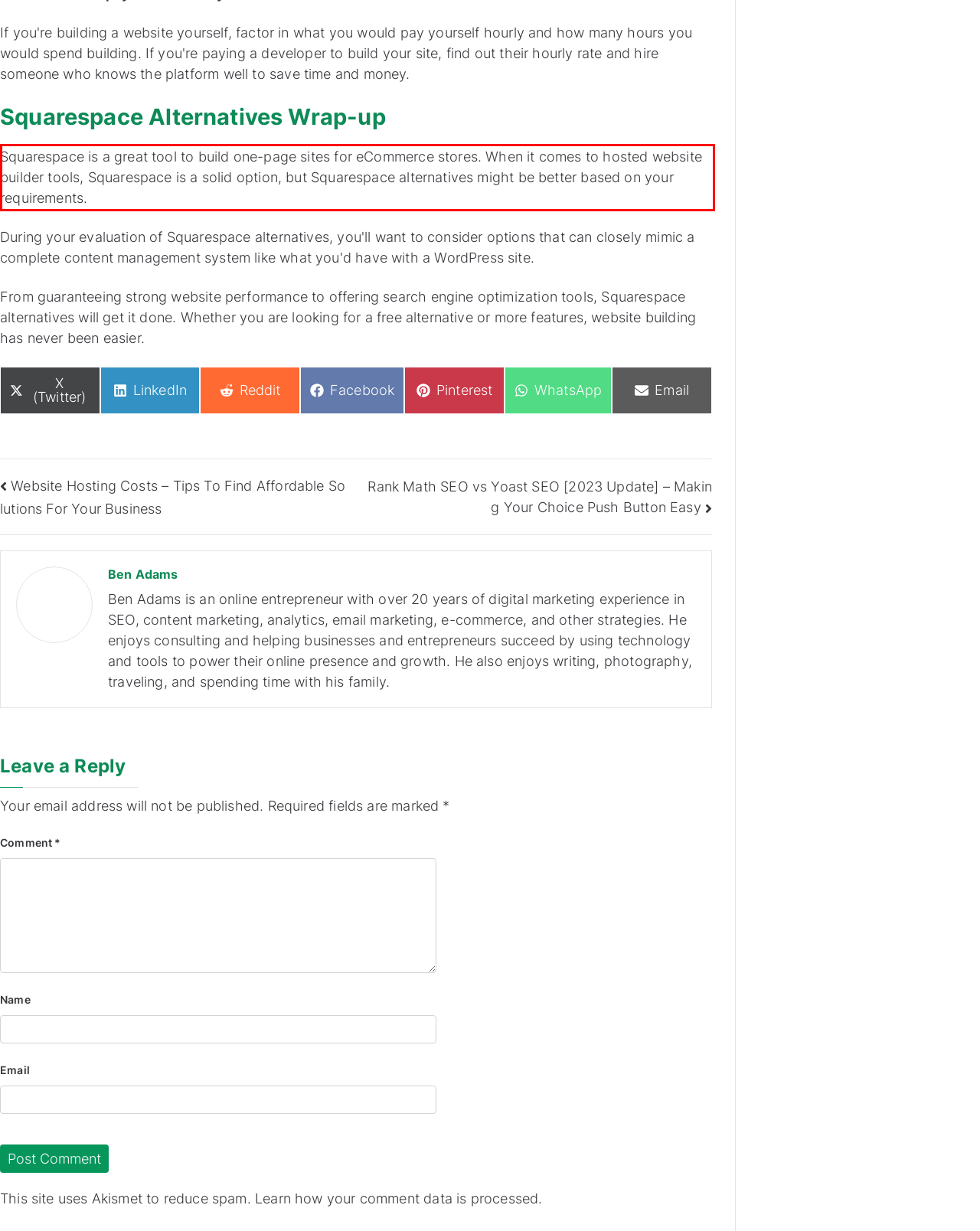Analyze the screenshot of the webpage that features a red bounding box and recognize the text content enclosed within this red bounding box.

Squarespace is a great tool to build one-page sites for eCommerce stores. When it comes to hosted website builder tools, Squarespace is a solid option, but Squarespace alternatives might be better based on your requirements.